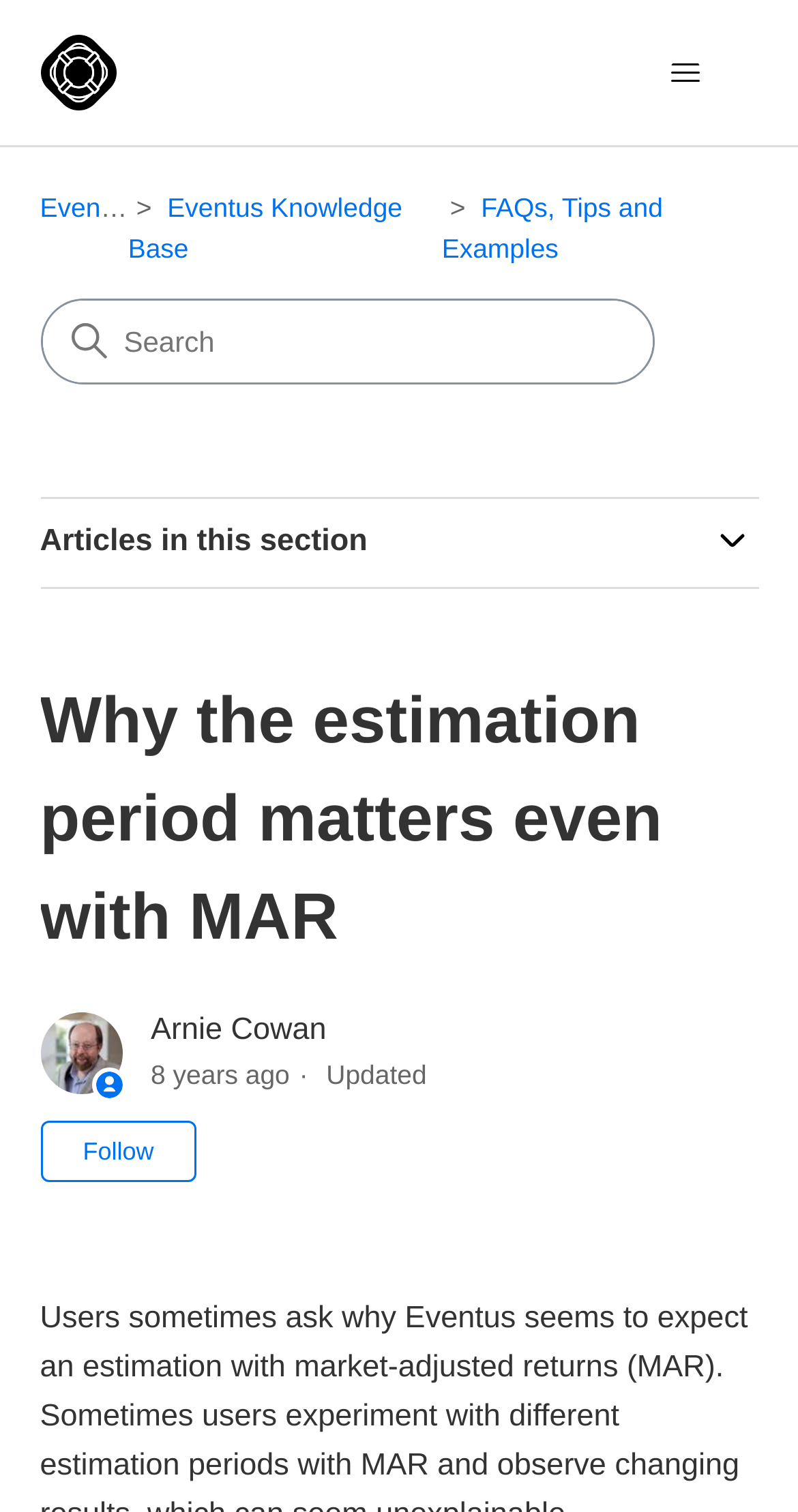Identify the bounding box coordinates for the UI element described as follows: parent_node: No Comment. Use the format (top-left x, top-left y, bottom-right x, bottom-right y) and ensure all values are floating point numbers between 0 and 1.

None